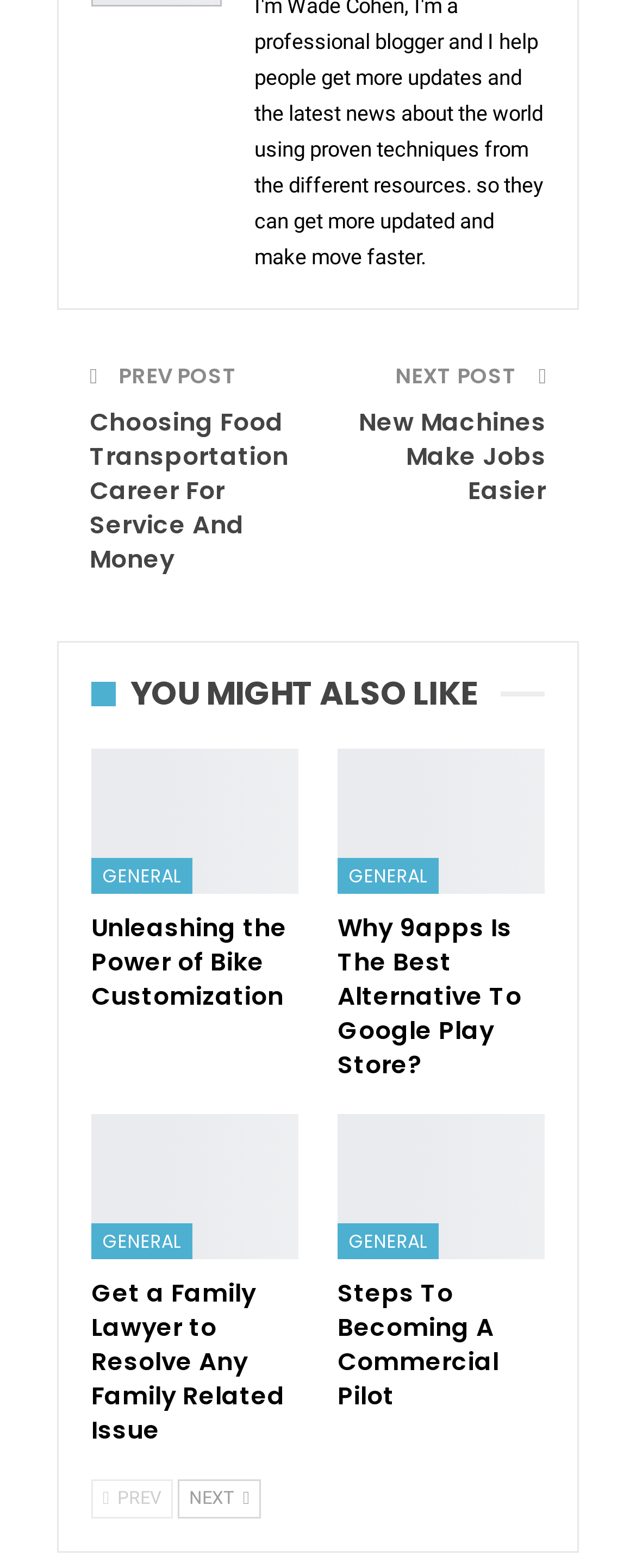Please identify the bounding box coordinates of where to click in order to follow the instruction: "read article about choosing food transportation career".

[0.141, 0.258, 0.454, 0.368]